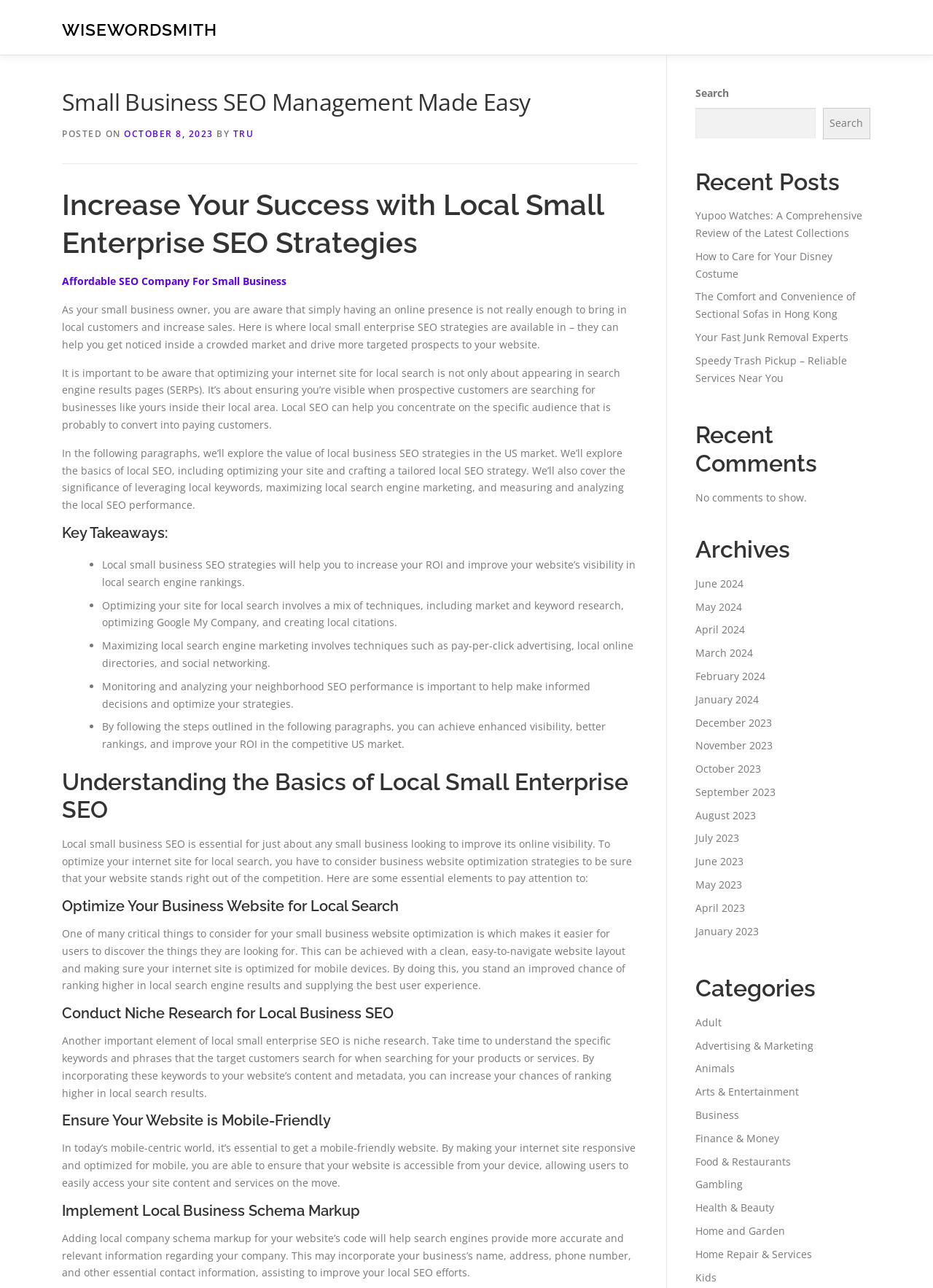Review the image closely and give a comprehensive answer to the question: What is the benefit of optimizing a website for mobile devices?

The webpage suggests that optimizing a website for mobile devices can improve the user experience, making it easier for users to access the website's content and services on the go, which can lead to higher rankings in local search results.